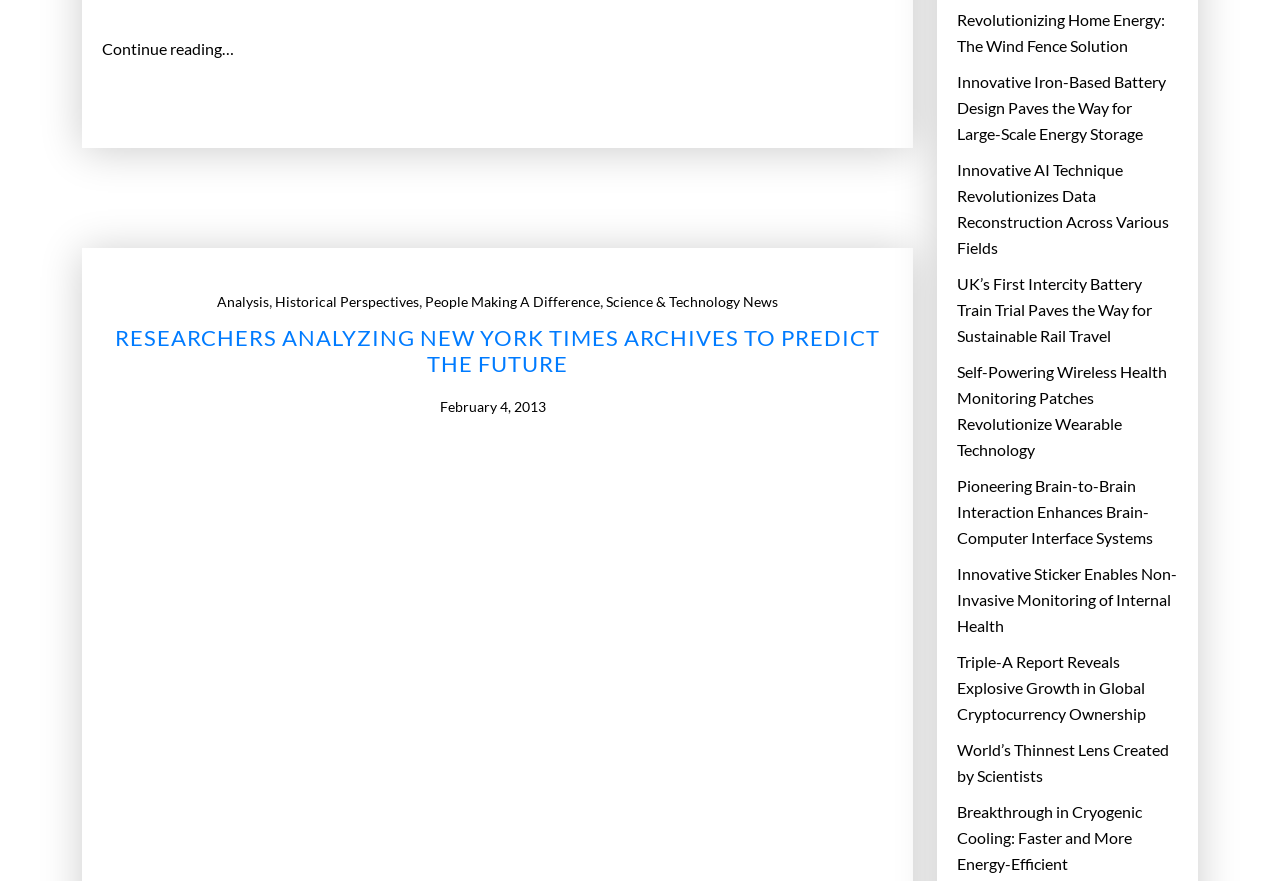Based on the element description Science & Technology News, identify the bounding box coordinates for the UI element. The coordinates should be in the format (top-left x, top-left y, bottom-right x, bottom-right y) and within the 0 to 1 range.

[0.473, 0.328, 0.608, 0.357]